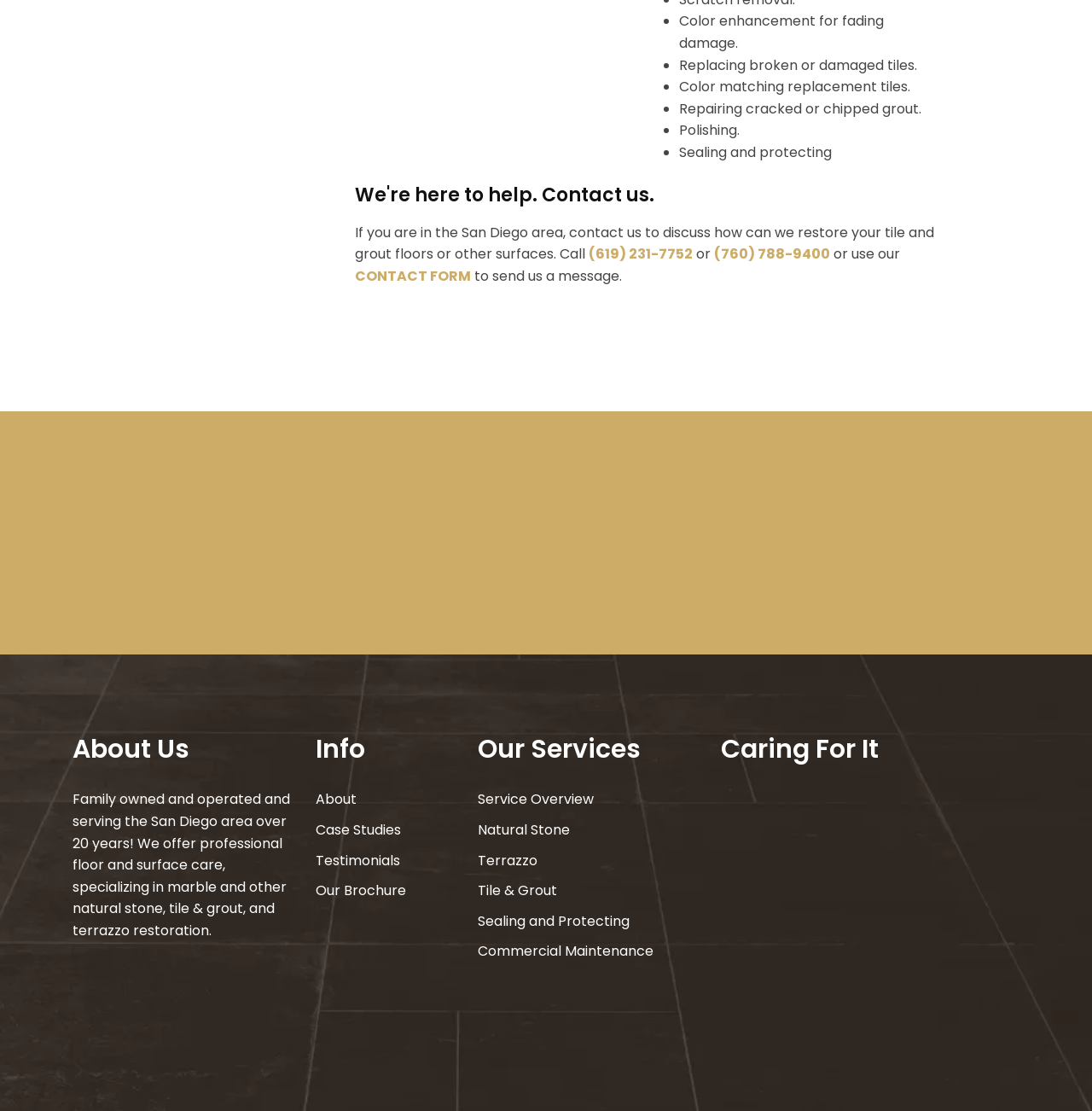Give the bounding box coordinates for this UI element: "CONTACT FORM". The coordinates should be four float numbers between 0 and 1, arranged as [left, top, right, bottom].

[0.325, 0.239, 0.431, 0.257]